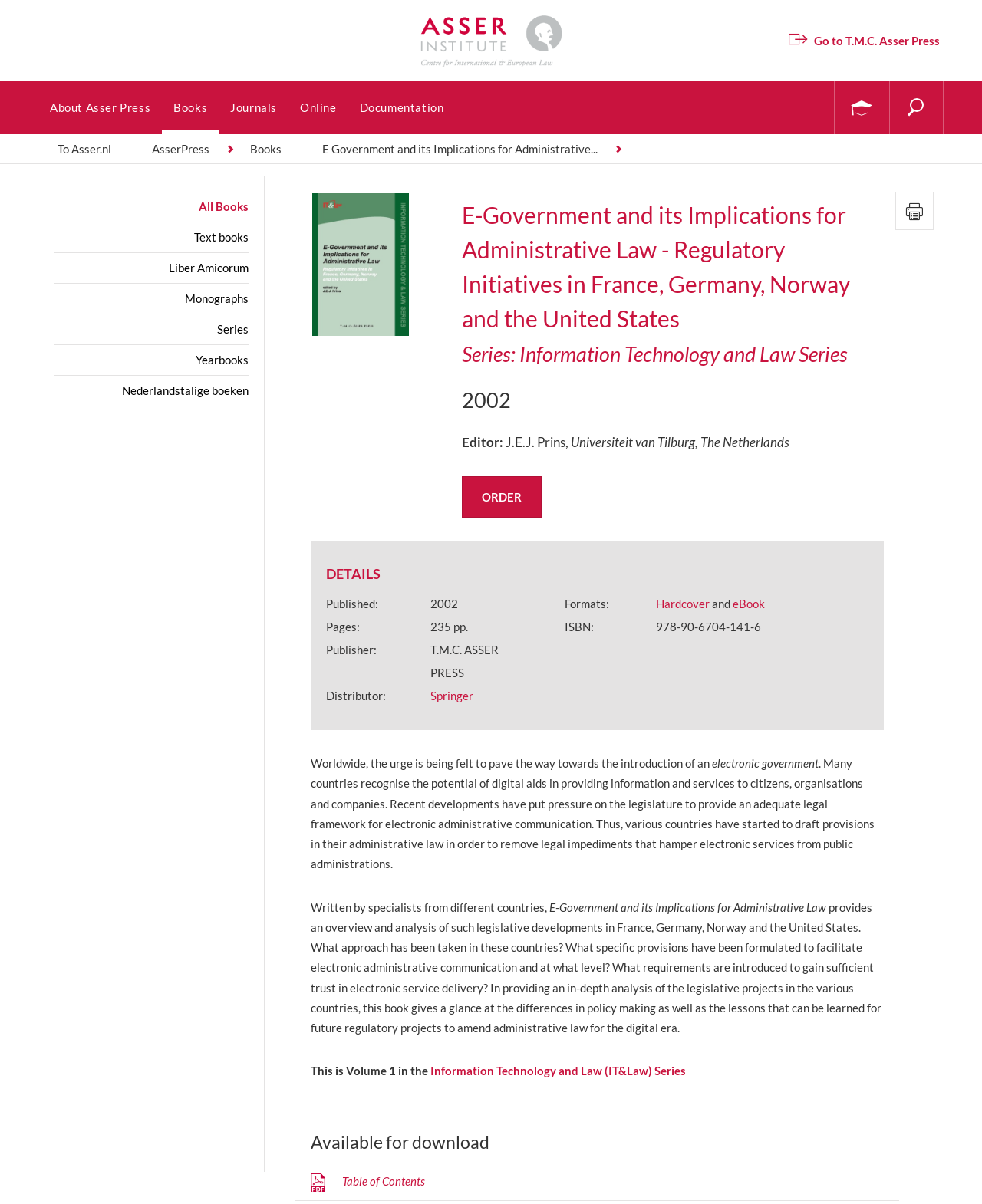Provide a short, one-word or phrase answer to the question below:
What is the title of the book being described?

E-Government and its Implications for Administrative Law